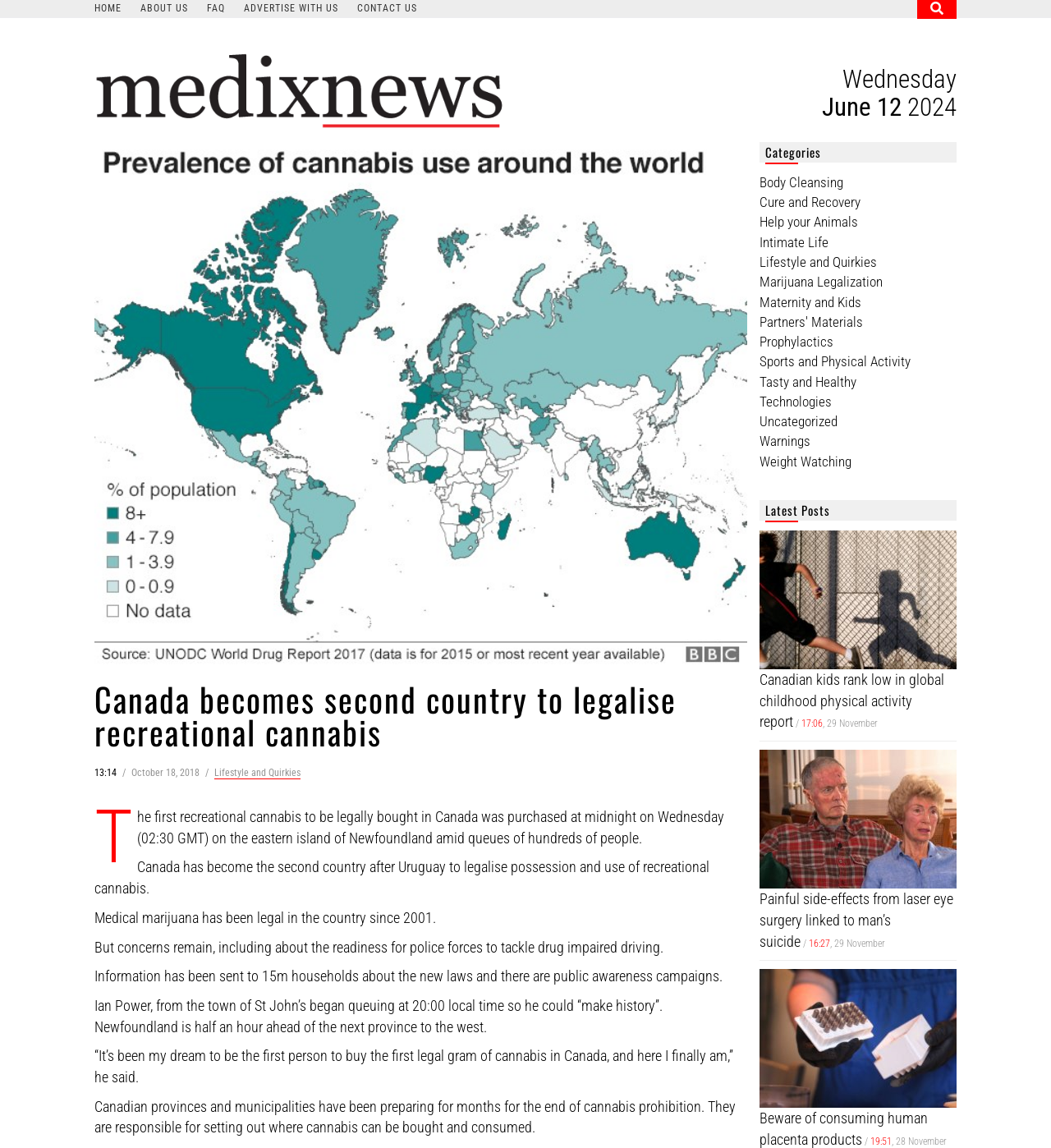Identify the bounding box coordinates of the region that should be clicked to execute the following instruction: "Browse the Lifestyle and Quirkies category".

[0.204, 0.668, 0.286, 0.678]